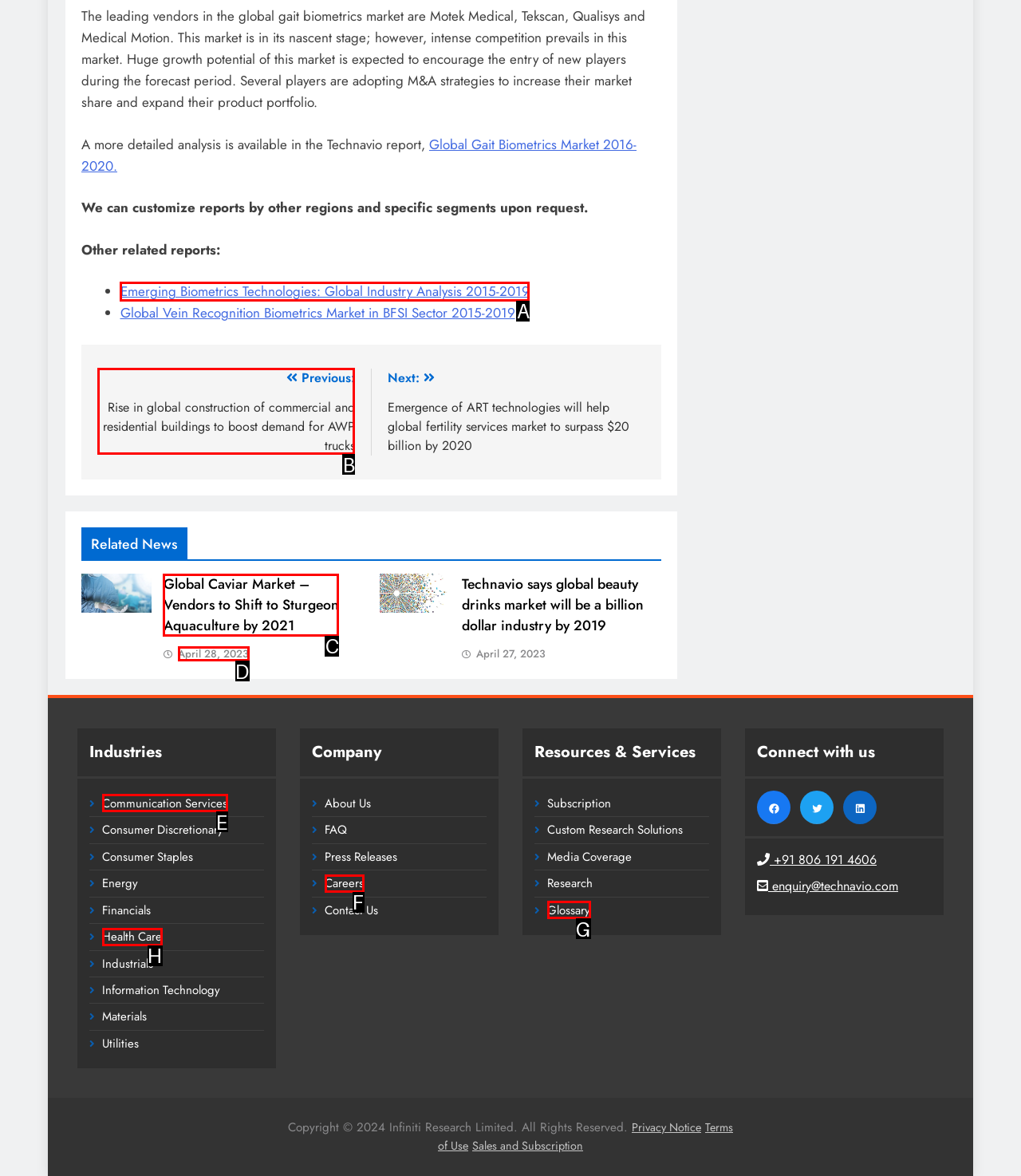Which UI element should you click on to achieve the following task: View the post on Global Caviar Market? Provide the letter of the correct option.

C